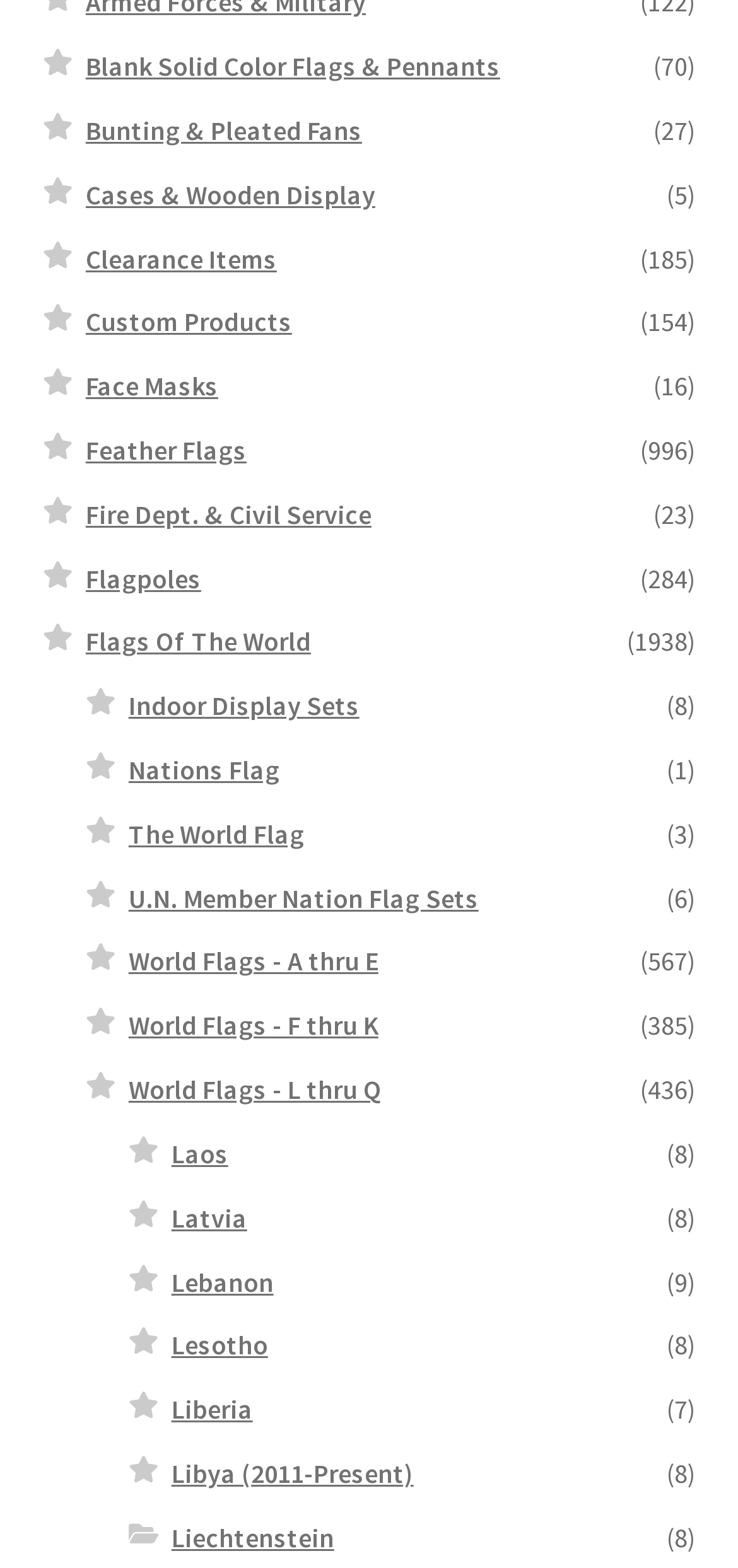Provide the bounding box coordinates in the format (top-left x, top-left y, bottom-right x, bottom-right y). All values are floating point numbers between 0 and 1. Determine the bounding box coordinate of the UI element described as: U.N. Member Nation Flag Sets

[0.174, 0.562, 0.649, 0.583]